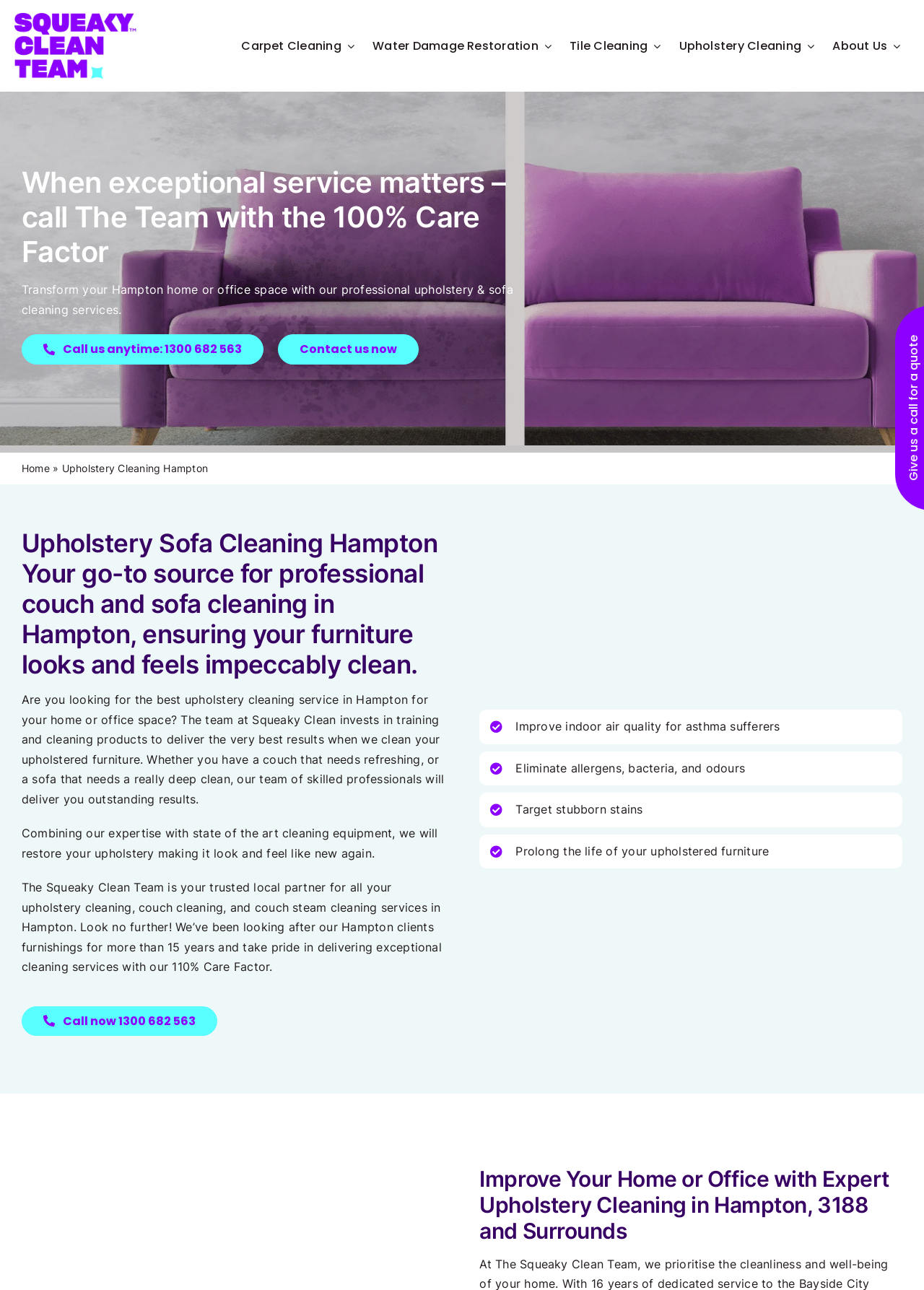Respond with a single word or phrase for the following question: 
What is the goal of the upholstery cleaning service?

To deliver exceptional cleaning services